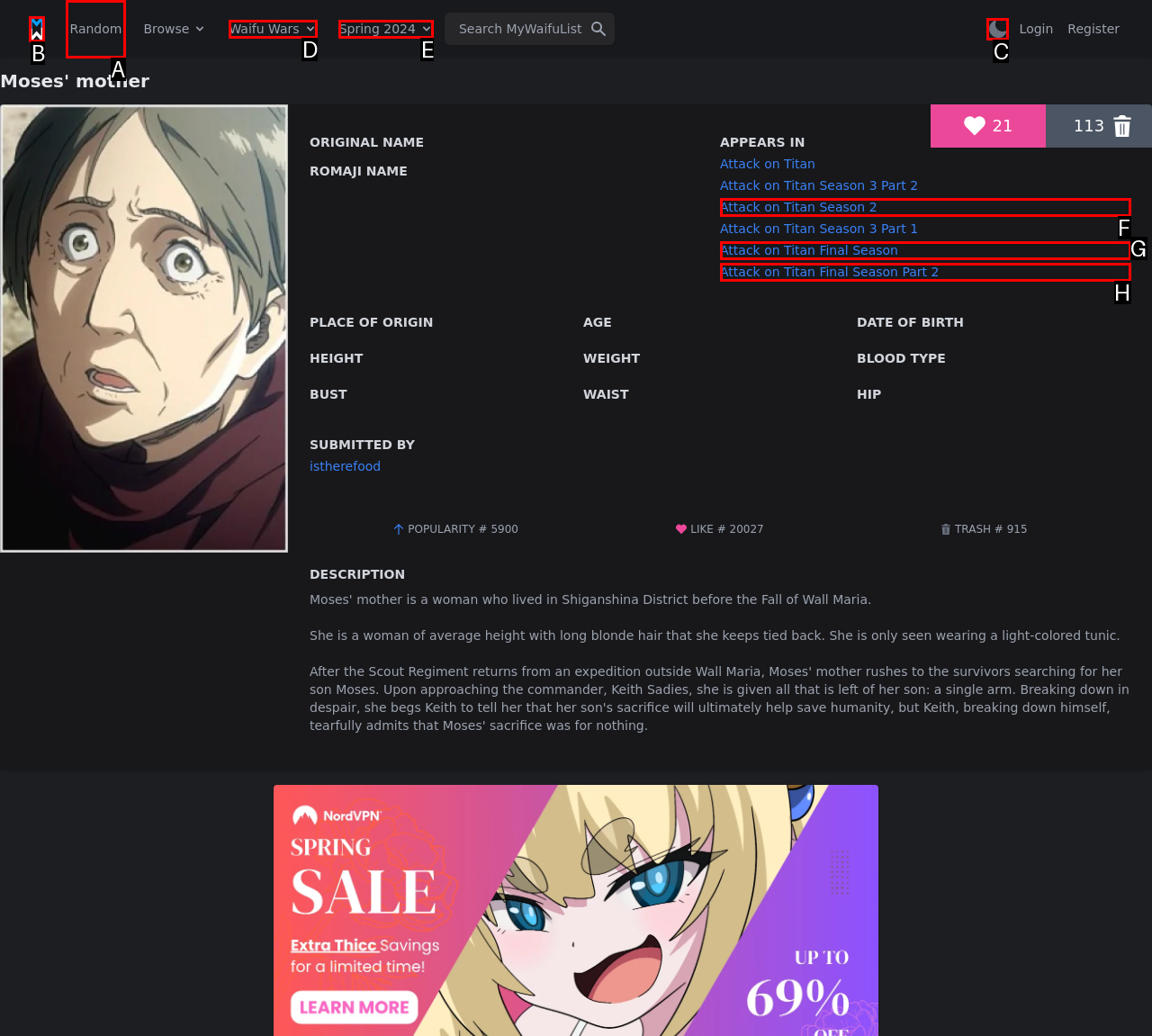Determine the HTML element to be clicked to complete the task: Visit home page. Answer by giving the letter of the selected option.

B